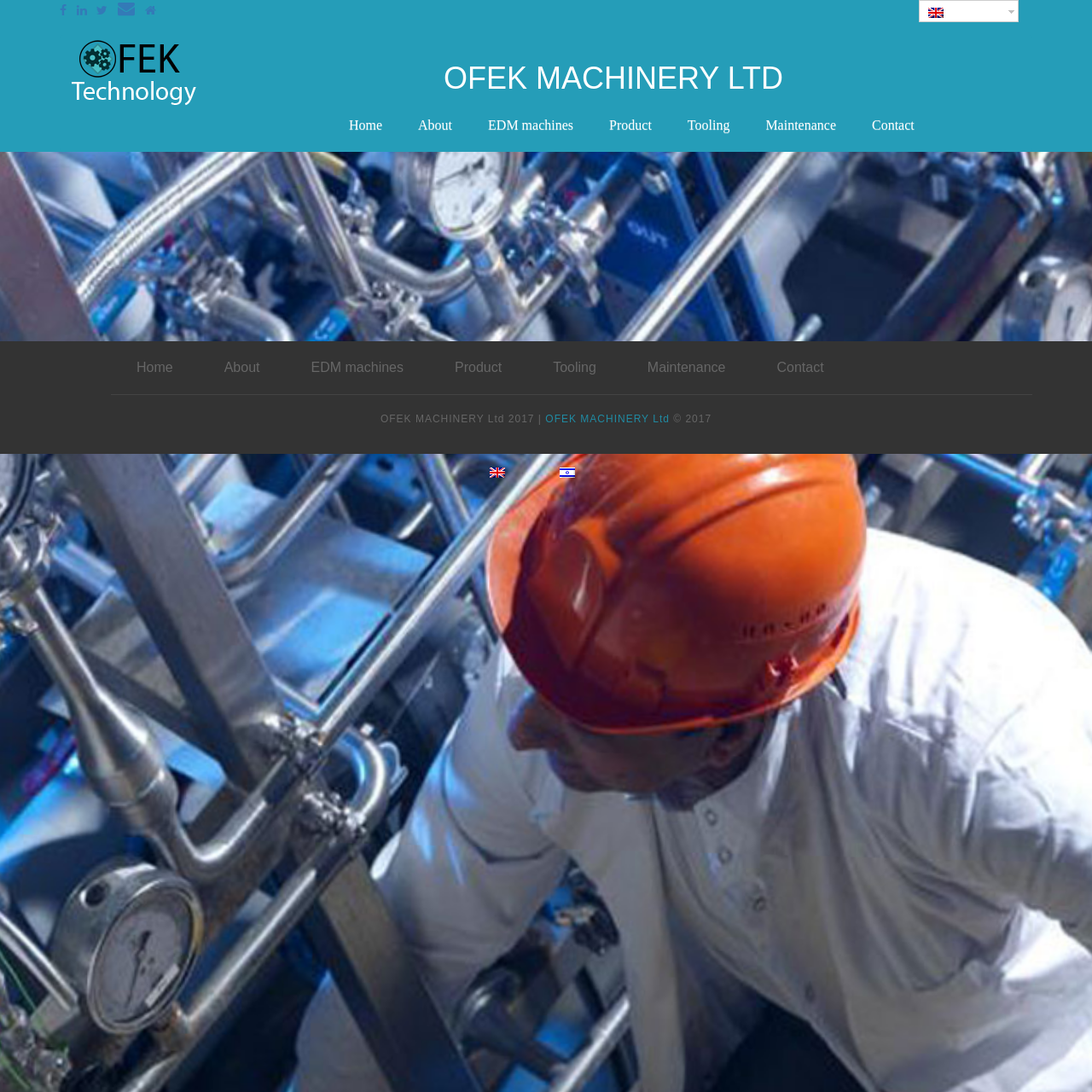Find the bounding box coordinates of the element's region that should be clicked in order to follow the given instruction: "Go to the home page". The coordinates should consist of four float numbers between 0 and 1, i.e., [left, top, right, bottom].

None